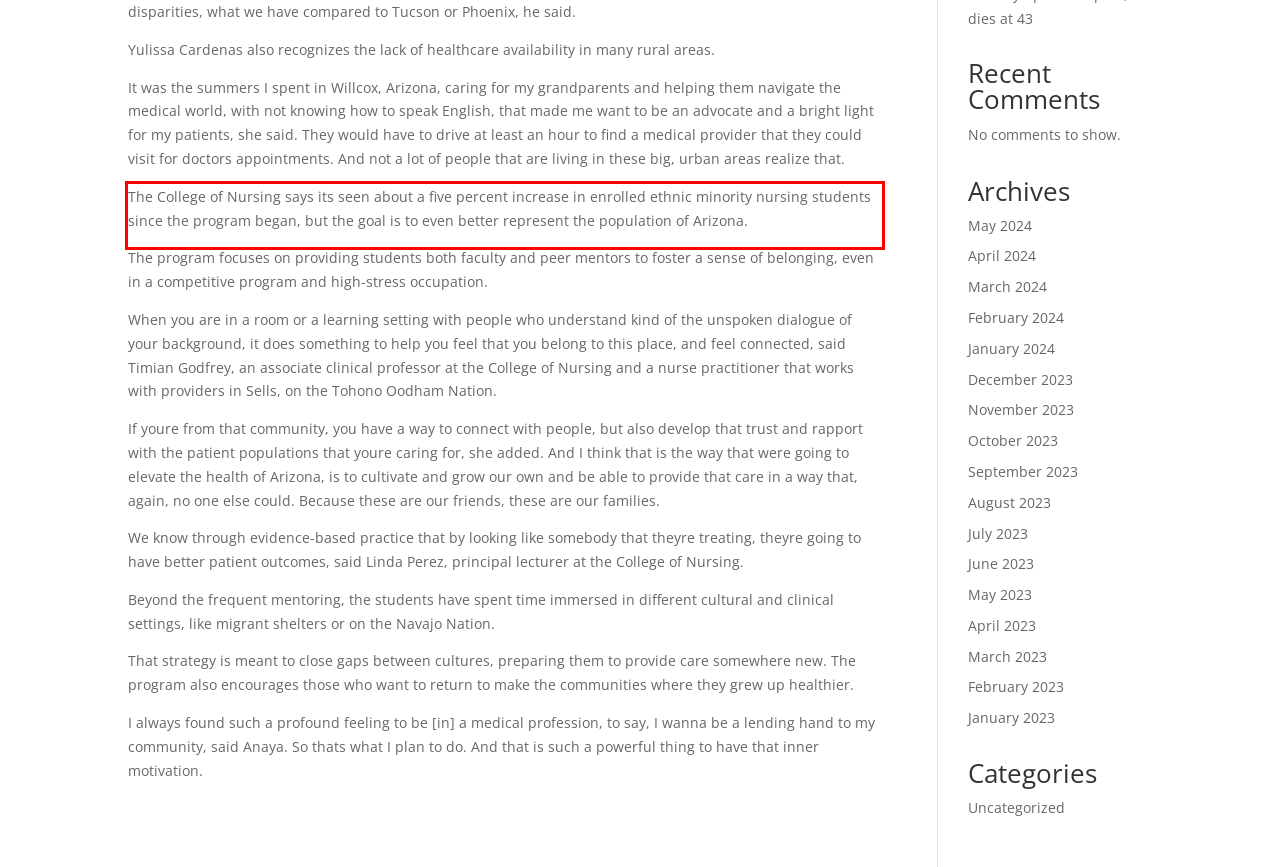From the screenshot of the webpage, locate the red bounding box and extract the text contained within that area.

The College of Nursing says its seen about a five percent increase in enrolled ethnic minority nursing students since the program began, but the goal is to even better represent the population of Arizona.